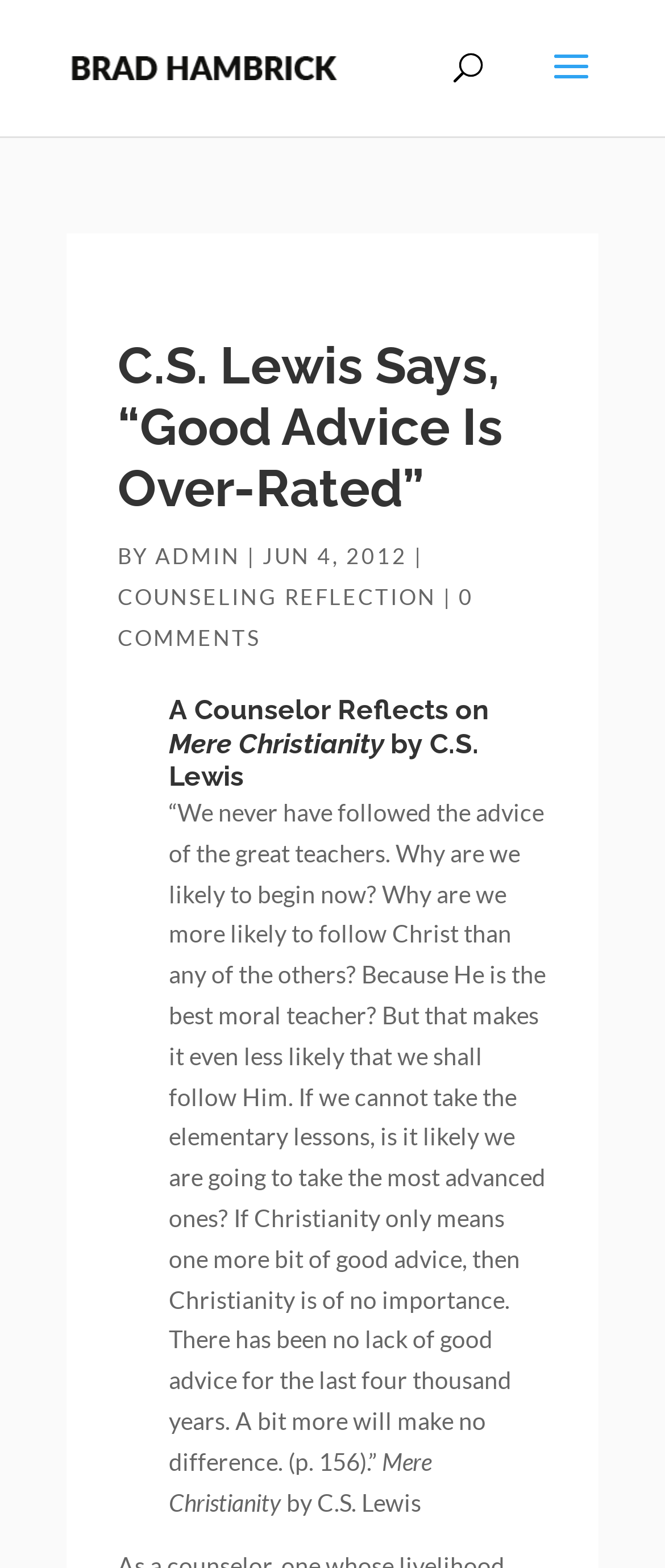How many comments does the article have?
Please answer the question as detailed as possible.

I found the number of comments by looking at the link '0 COMMENTS' which suggests that the article has no comments.